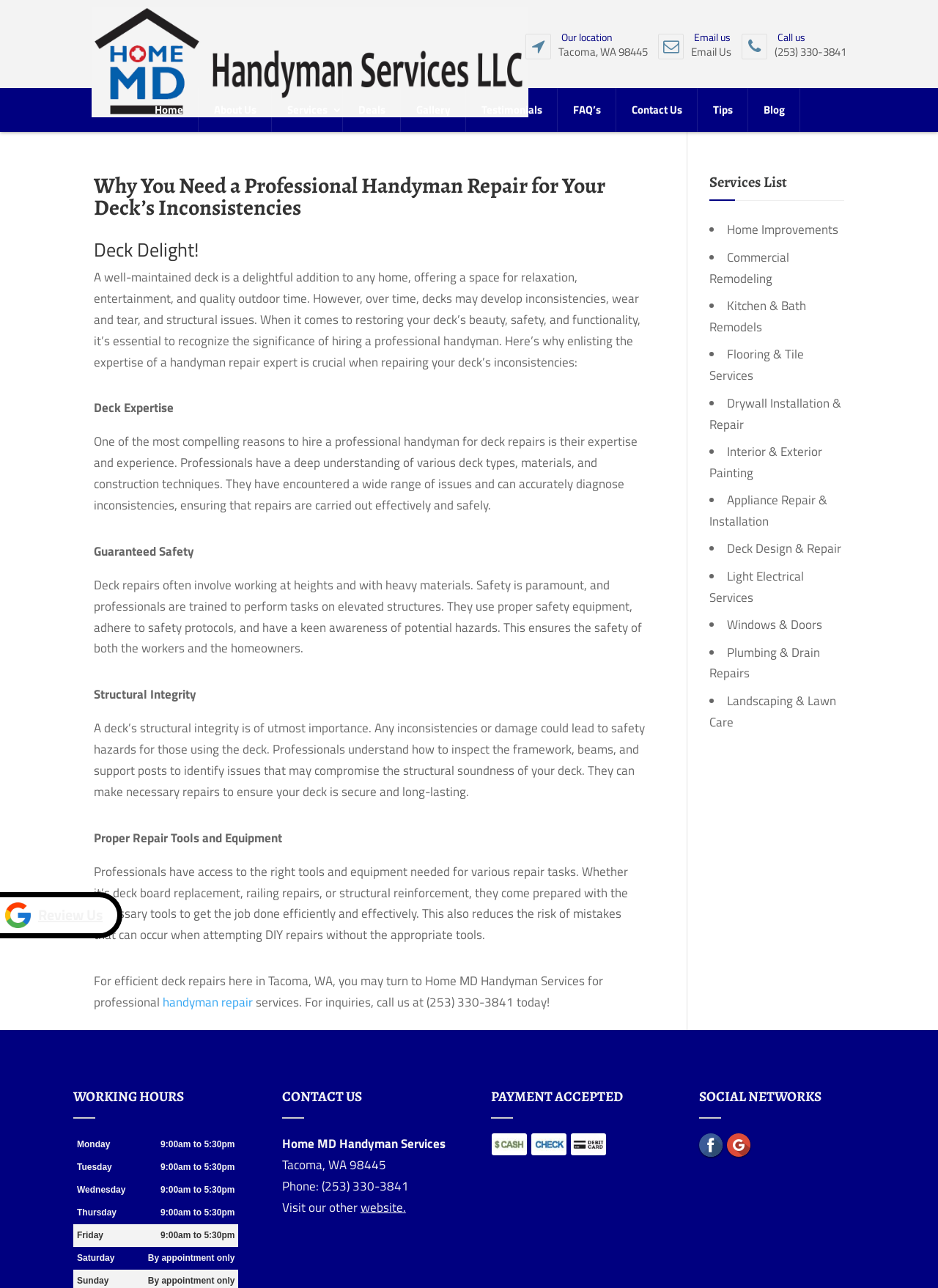Locate the bounding box of the UI element with the following description: "Call us(253) 330-3841".

[0.888, 0.029, 0.992, 0.049]